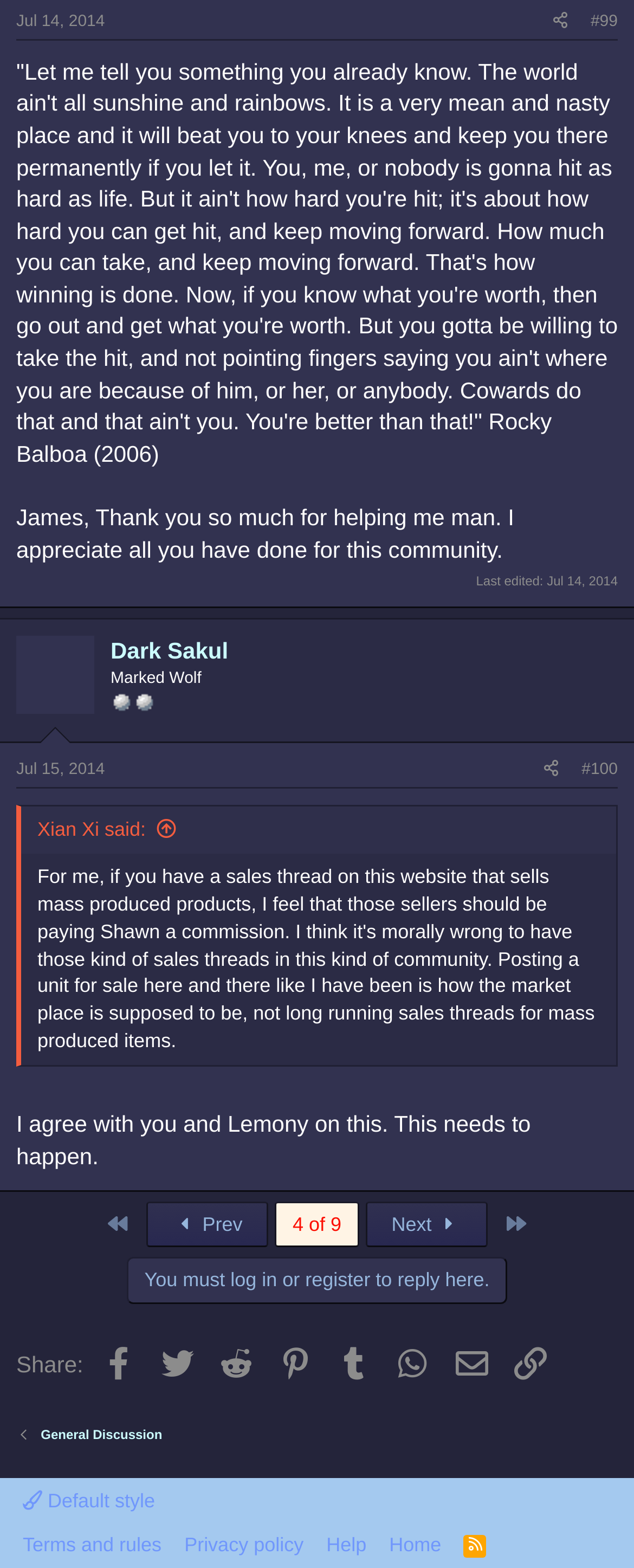What is the date of the last edited article? Refer to the image and provide a one-word or short phrase answer.

Jul 14, 2014 at 7:49 PM